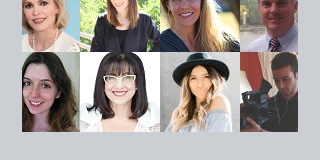Paint a vivid picture with your description of the image.

The image features a collage of eight individuals, likely representing the team behind SmartFem. This visual may be associated with the section titled "Meet the SmartFem Team," showcasing a diverse group of professionals engaged in various roles. Each person's expression and style reflect a blend of confidence and approachability, emphasizing the team-oriented ethos of the organization. The arrangement suggests collaboration and unity among the members, contributing to SmartFem's mission to empower and uplift its audience. This visual context enhances the understanding of the people contributing to the content and initiatives of SmartFem Magazine.